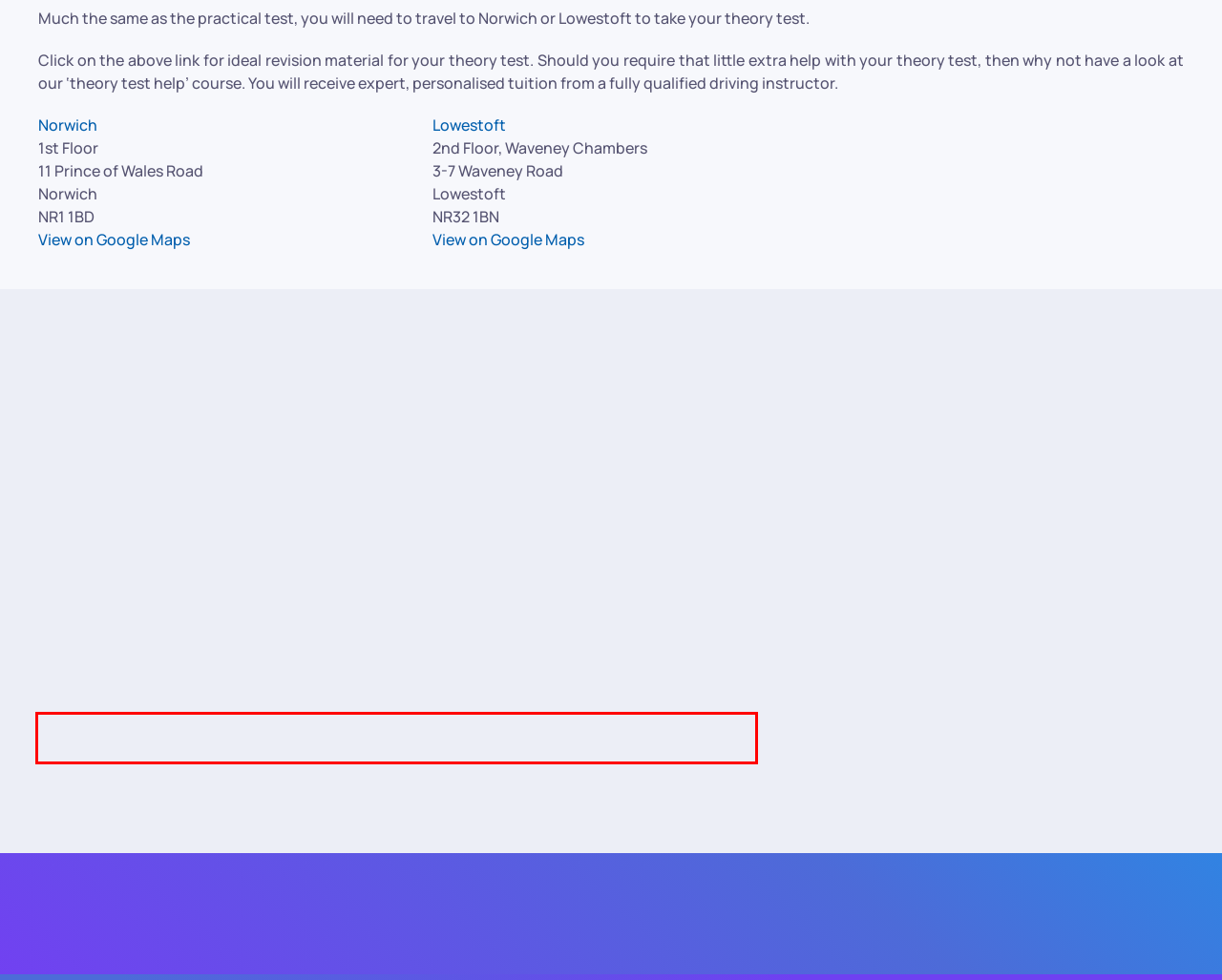Using the provided screenshot of a webpage, recognize the text inside the red rectangle bounding box by performing OCR.

We are expanding all the time - if your area is not listed above, please call us on 0333 355 0344 - we may still be able to help.